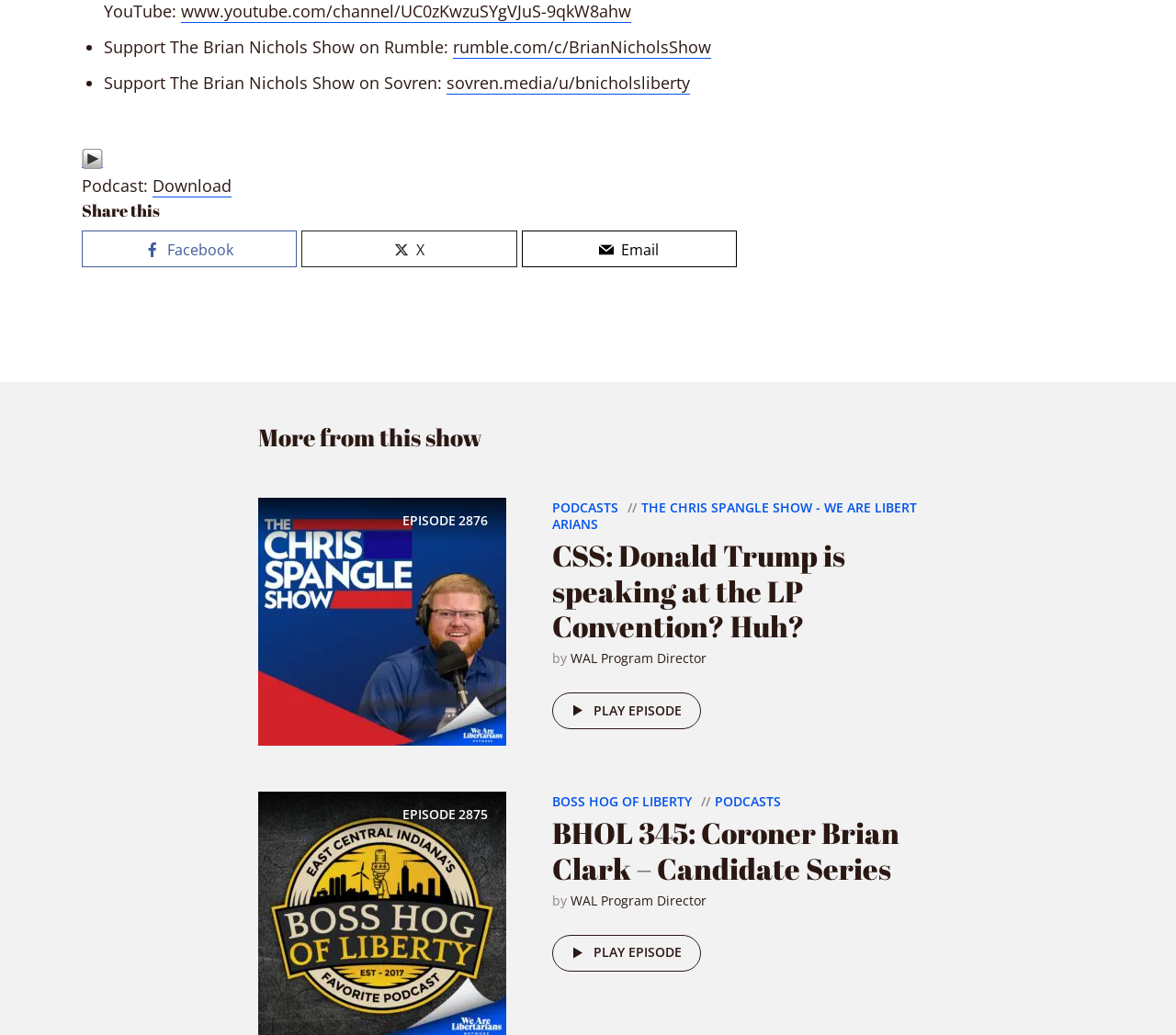Please study the image and answer the question comprehensively:
Who is the author of the episodes?

I found the text 'by WAL Program Director' associated with each episode, which suggests that the author of the episodes is 'WAL Program Director'.